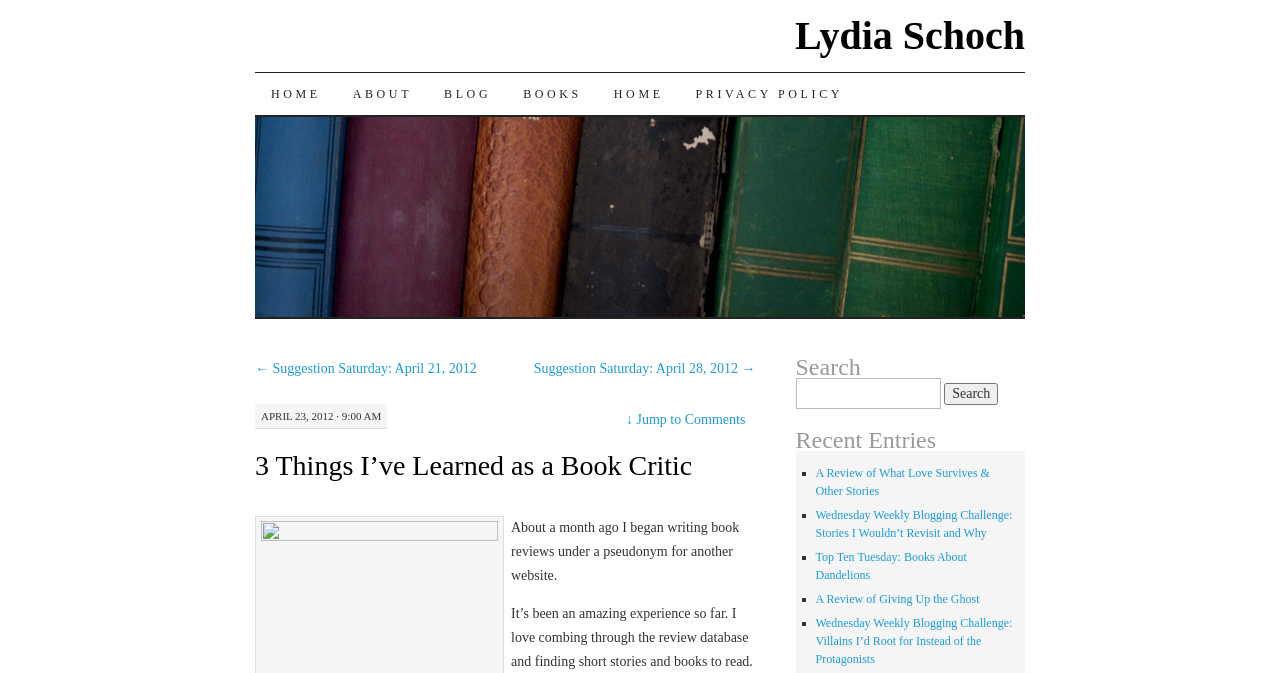Determine the bounding box coordinates for the area that should be clicked to carry out the following instruction: "read a review of What Love Survives & Other Stories".

[0.637, 0.692, 0.773, 0.74]